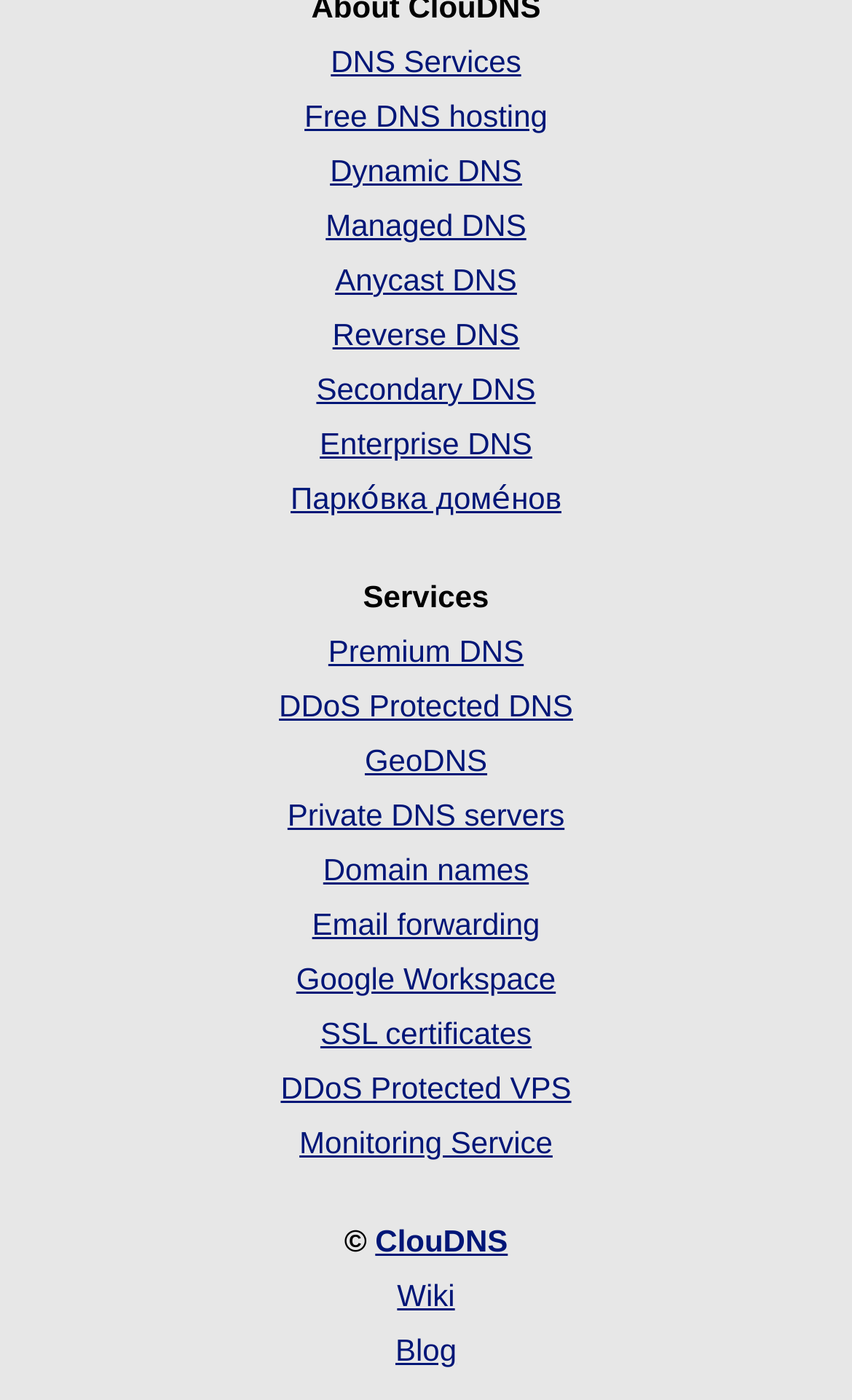Please identify the bounding box coordinates of the element I should click to complete this instruction: 'Check the privacy policy'. The coordinates should be given as four float numbers between 0 and 1, like this: [left, top, right, bottom].

None